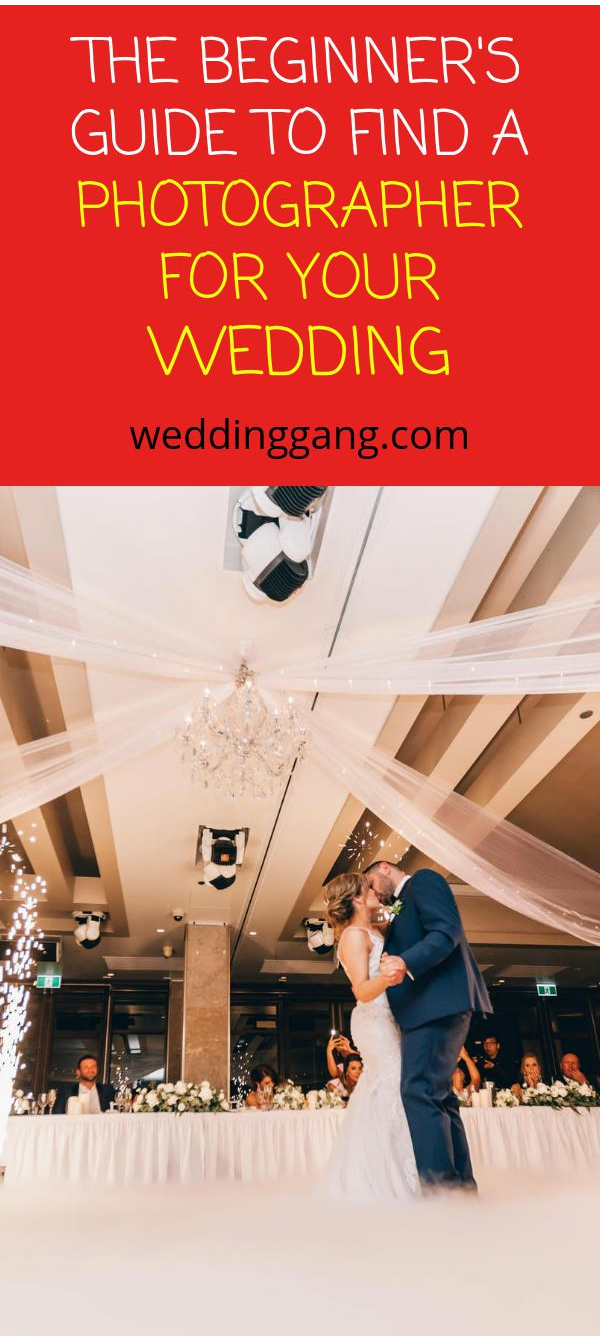Kindly respond to the following question with a single word or a brief phrase: 
What creates a magical effect in the foreground?

Sparklers